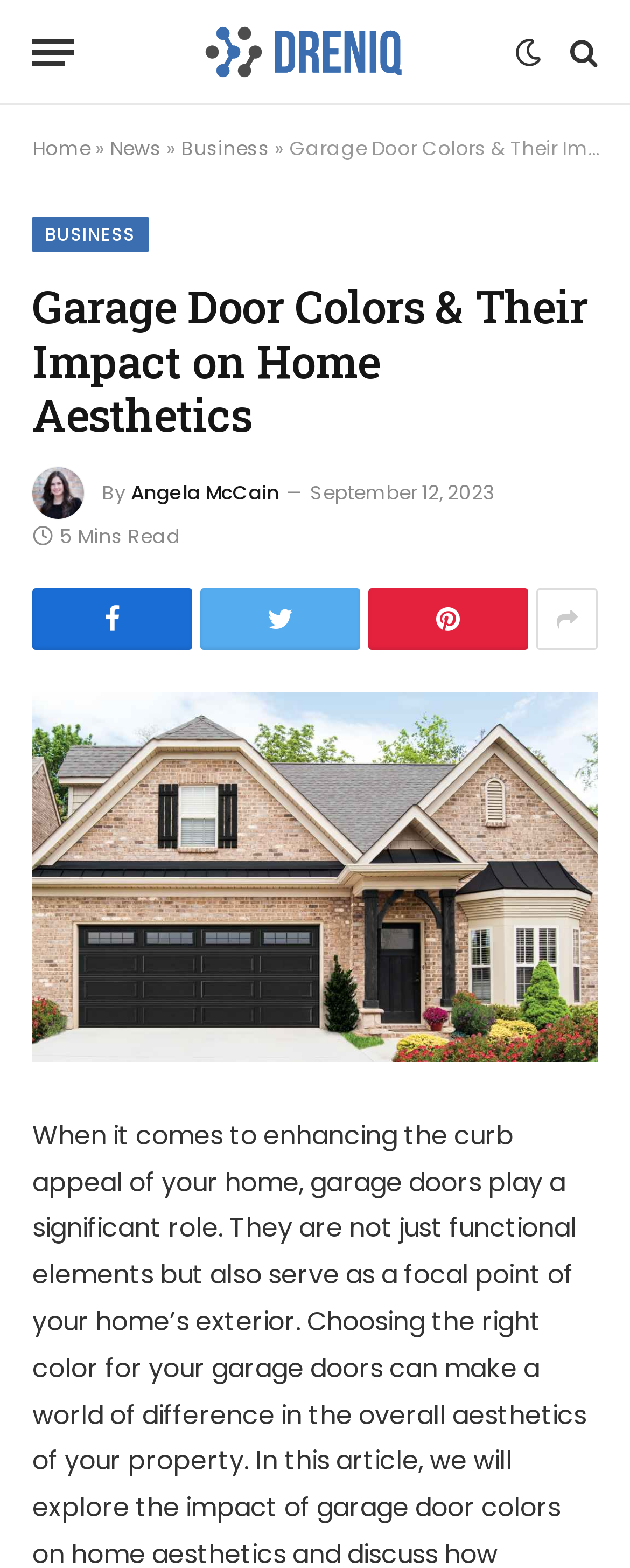Can you provide the bounding box coordinates for the element that should be clicked to implement the instruction: "View the article by Angela McCain"?

[0.208, 0.305, 0.444, 0.322]